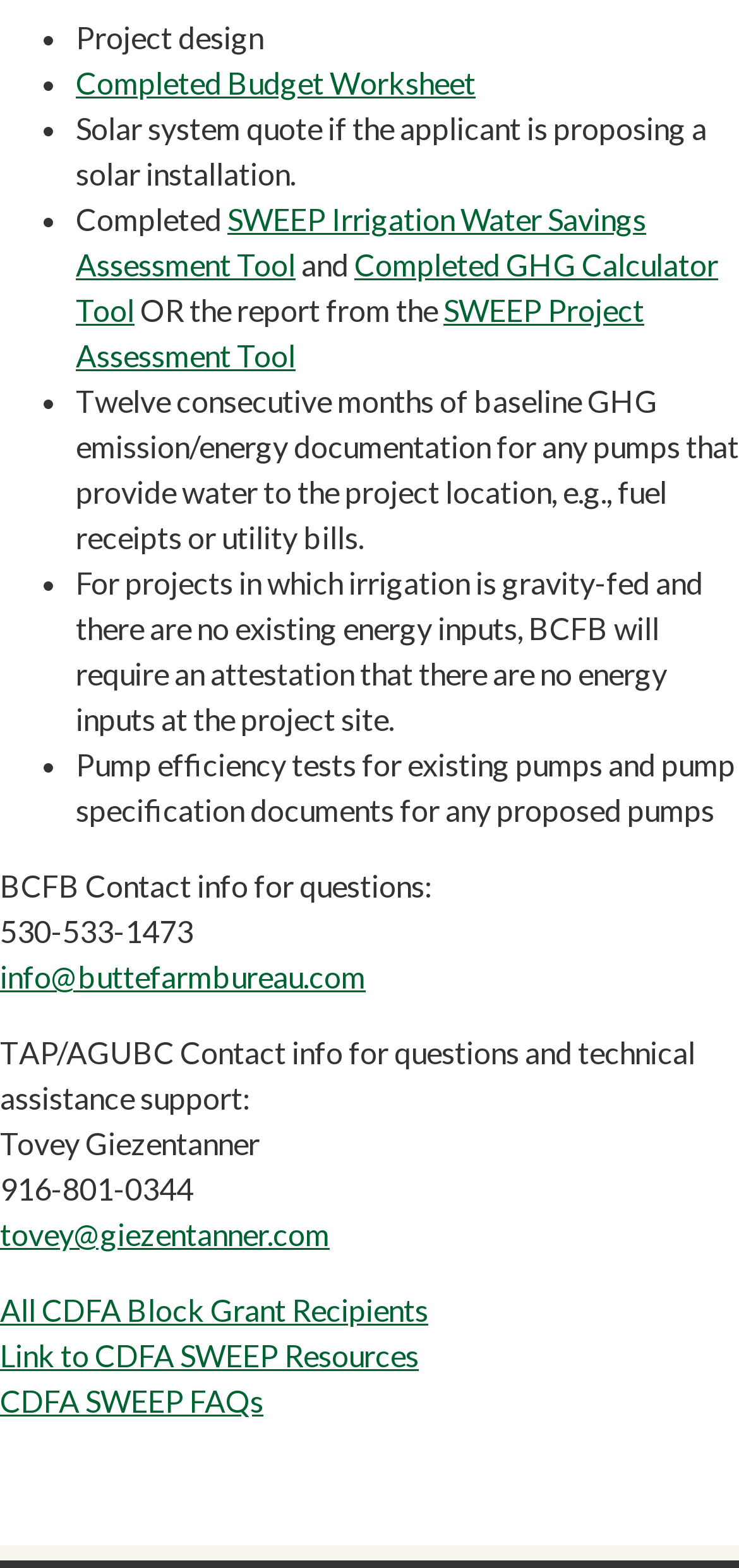Pinpoint the bounding box coordinates of the clickable element to carry out the following instruction: "Visit 'SWEEP Irrigation Water Savings Assessment Tool'."

[0.103, 0.128, 0.874, 0.18]